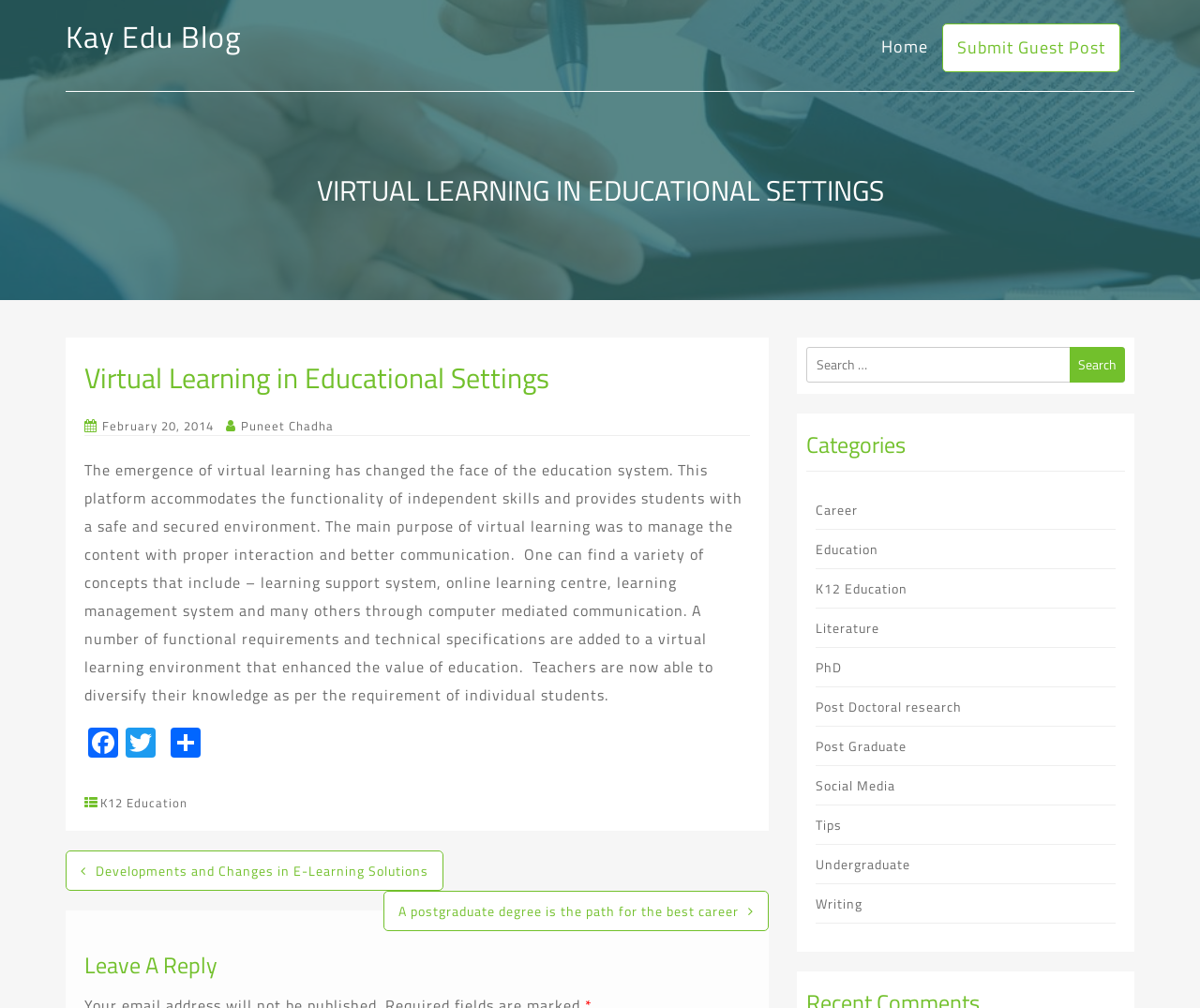Carefully observe the image and respond to the question with a detailed answer:
What is the position of the search box on the webpage?

The search box is located on the top right side of the webpage, as indicated by its bounding box coordinates [0.672, 0.344, 0.938, 0.384]. This position is relative to the other elements on the webpage.